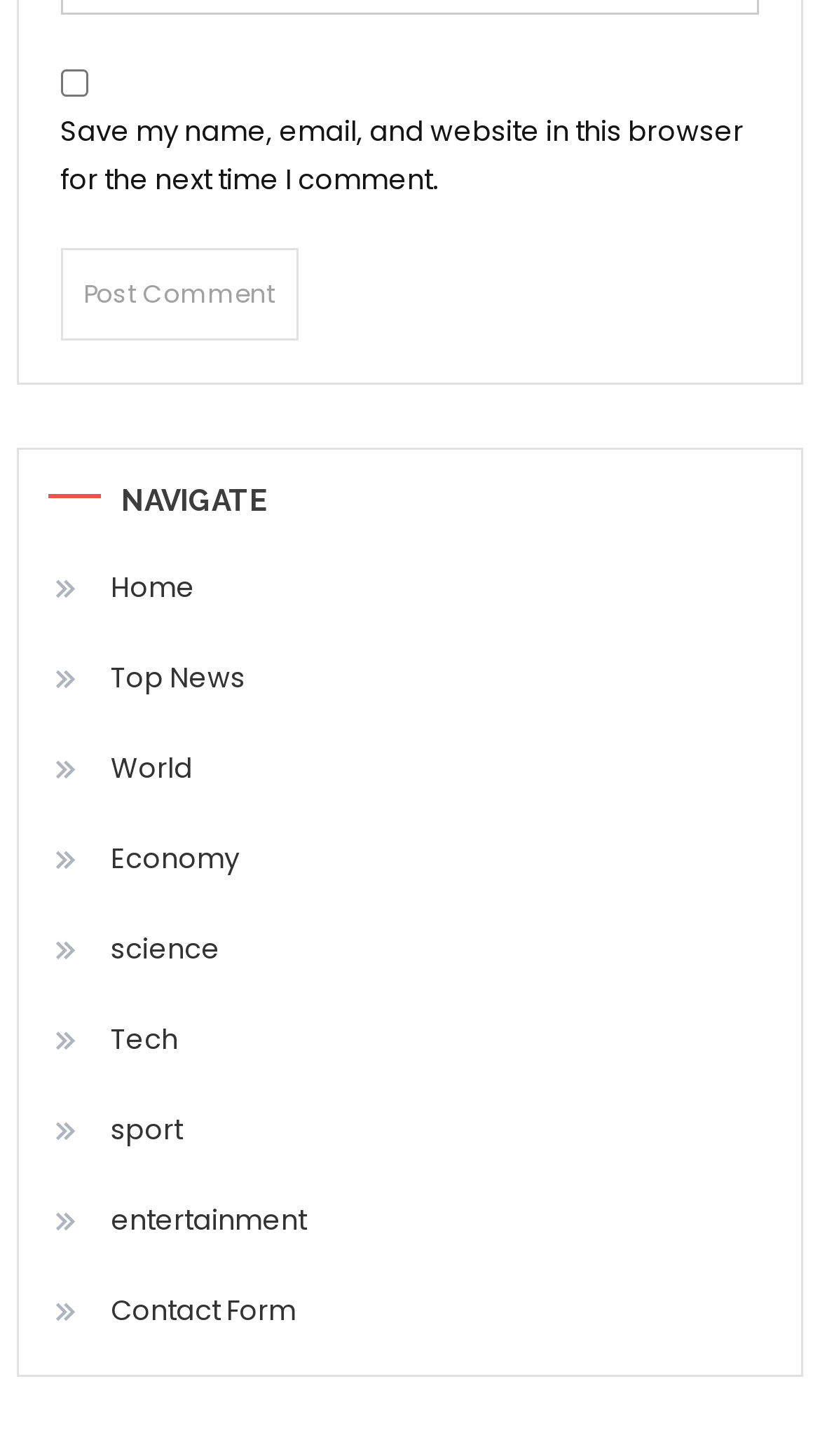Using floating point numbers between 0 and 1, provide the bounding box coordinates in the format (top-left x, top-left y, bottom-right x, bottom-right y). Locate the UI element described here: name="submit" value="Post Comment"

[0.074, 0.17, 0.364, 0.233]